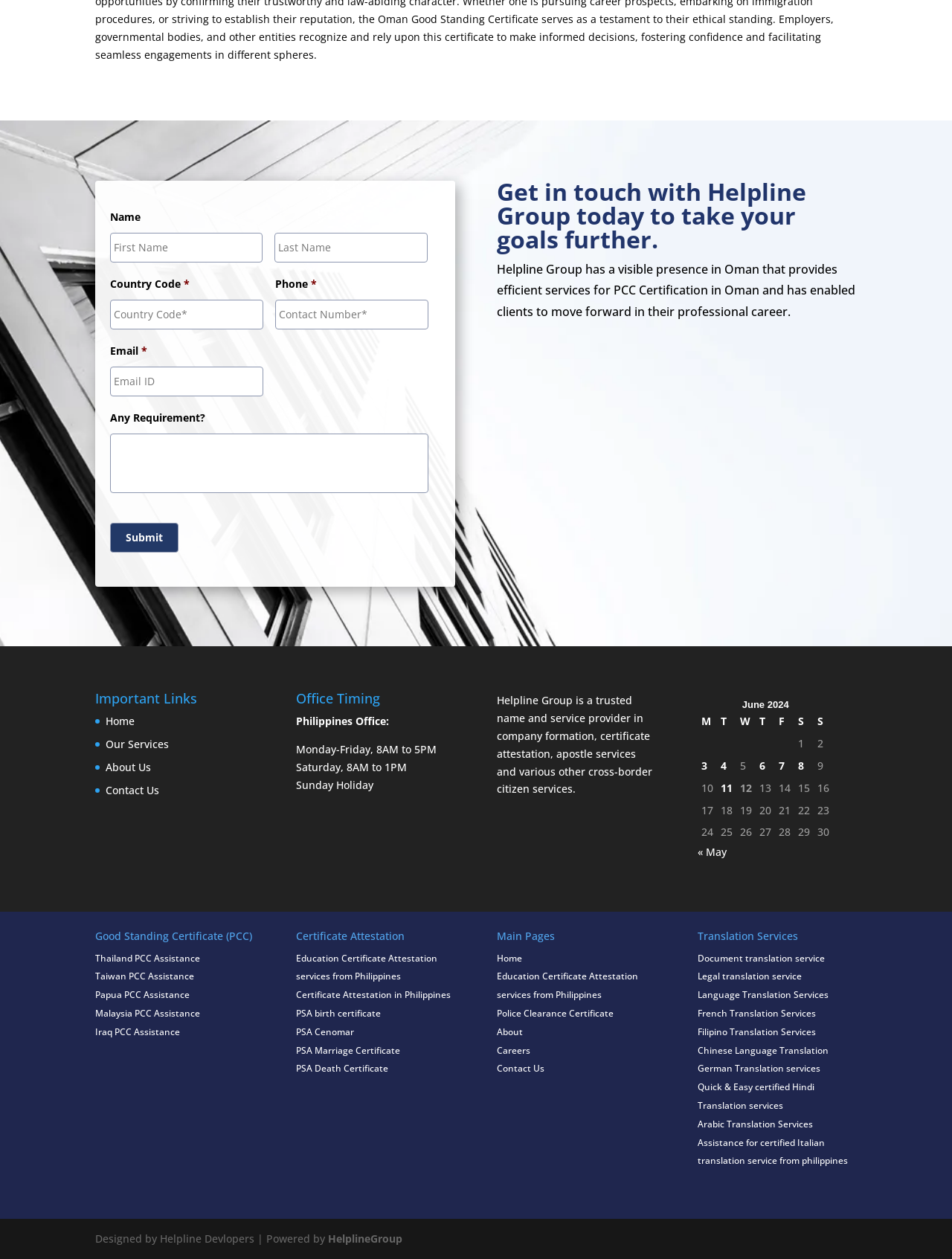Find and indicate the bounding box coordinates of the region you should select to follow the given instruction: "Go to Home".

[0.111, 0.567, 0.141, 0.579]